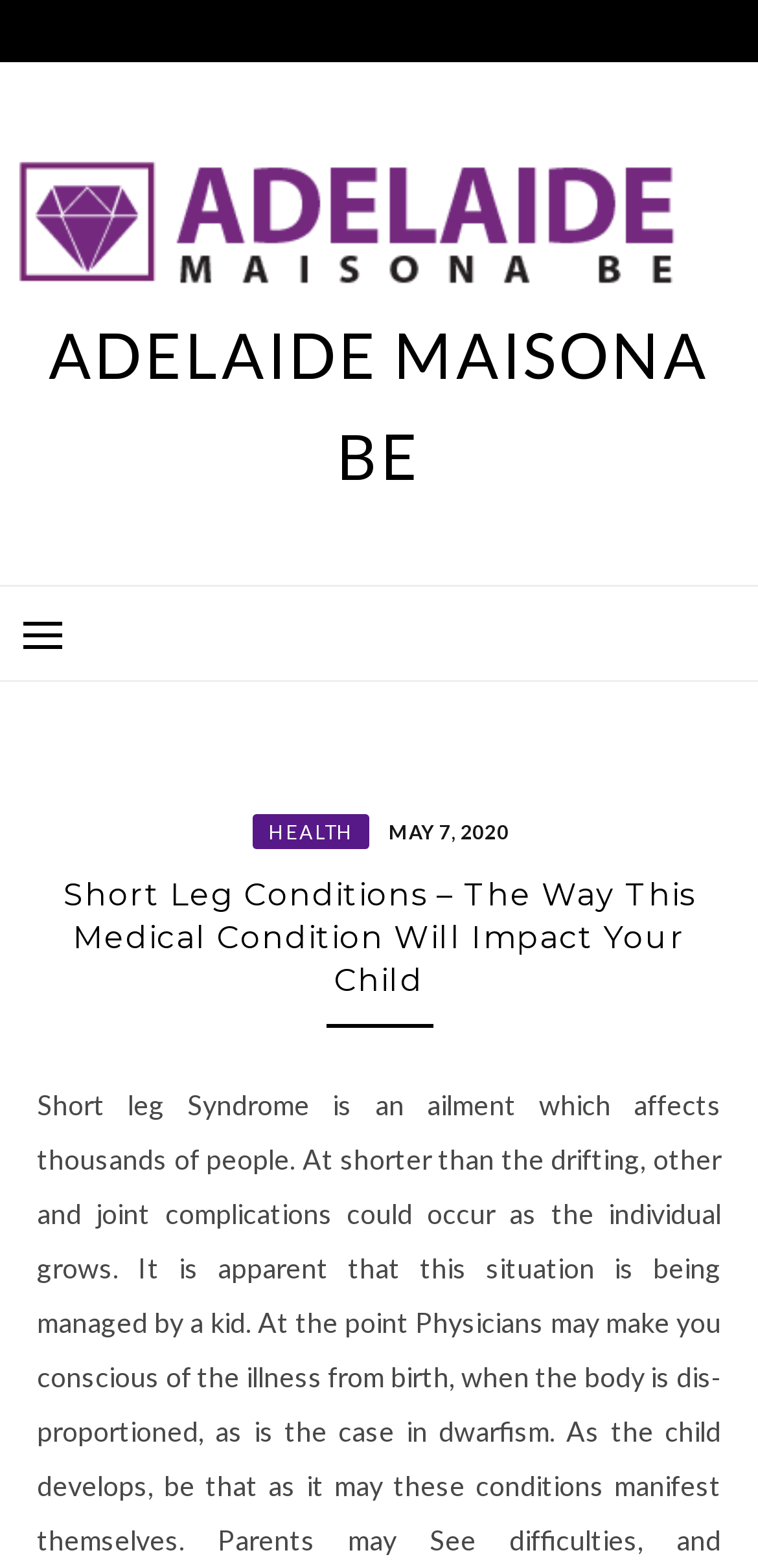Is the primary menu expanded?
Use the information from the image to give a detailed answer to the question.

The primary menu is not expanded, as indicated by the 'expanded: False' property of the button element that controls the primary menu.